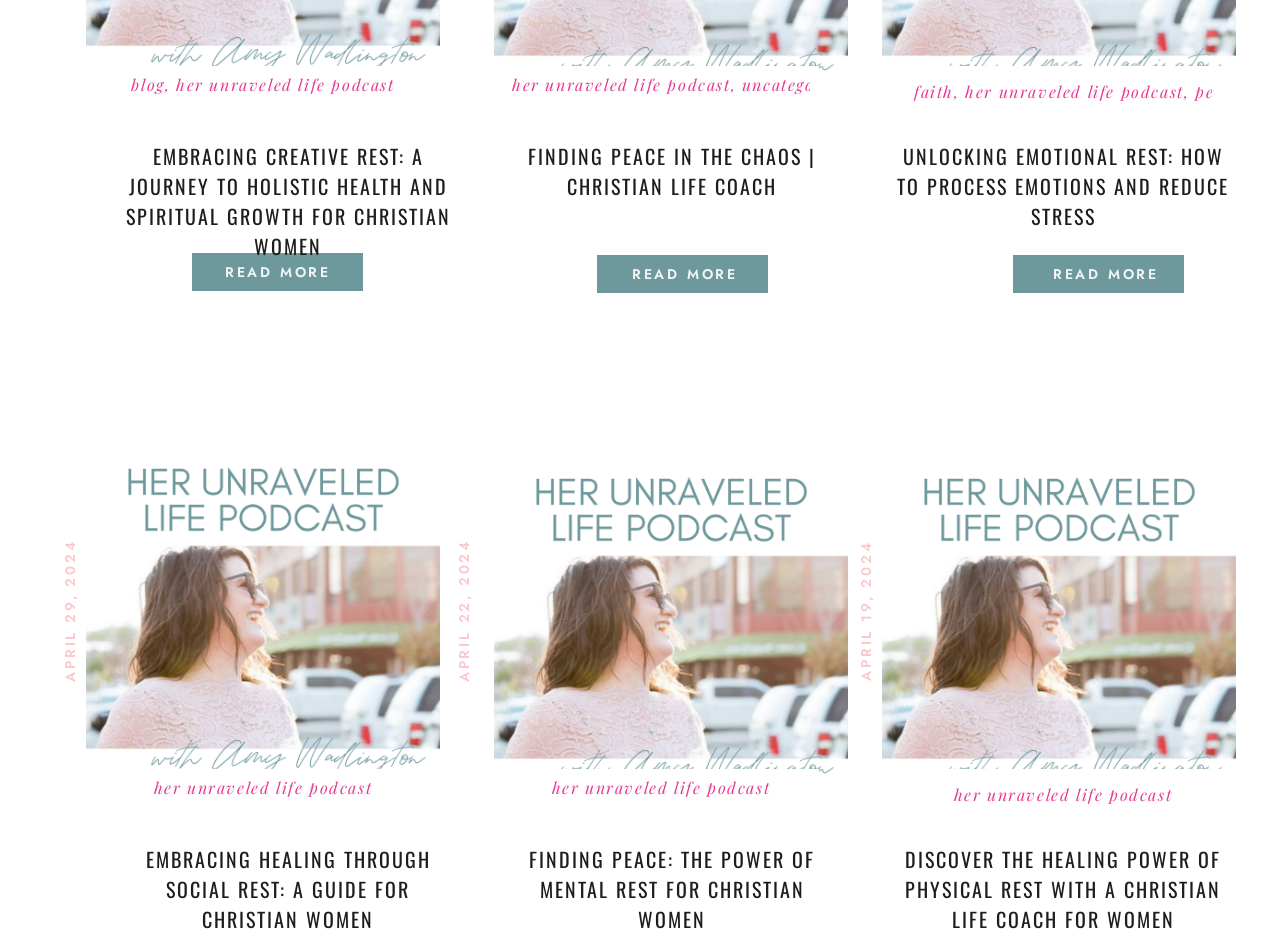Respond with a single word or phrase to the following question:
What is the date of the second blog post?

APRIL 29, 2024